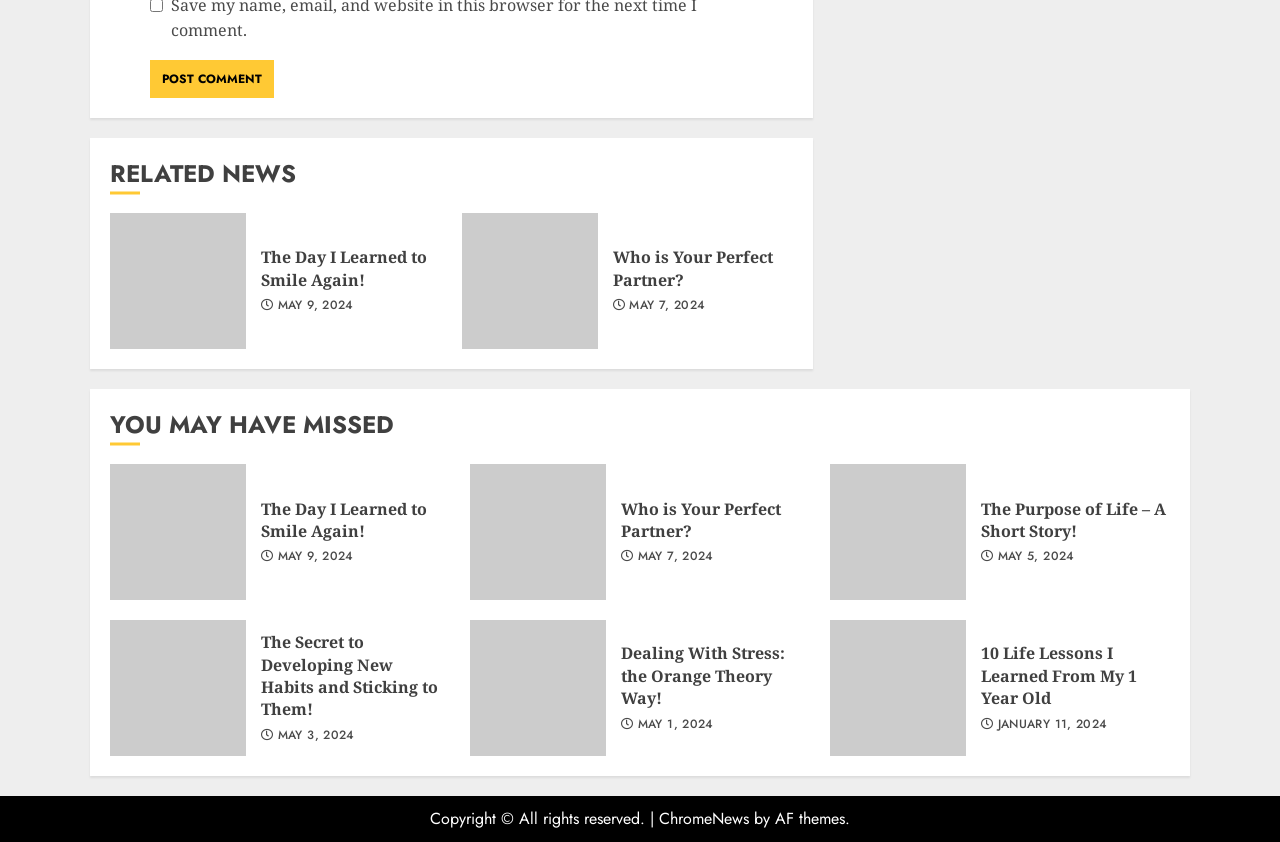What is the text of the button at the top?
Provide a one-word or short-phrase answer based on the image.

Post Comment